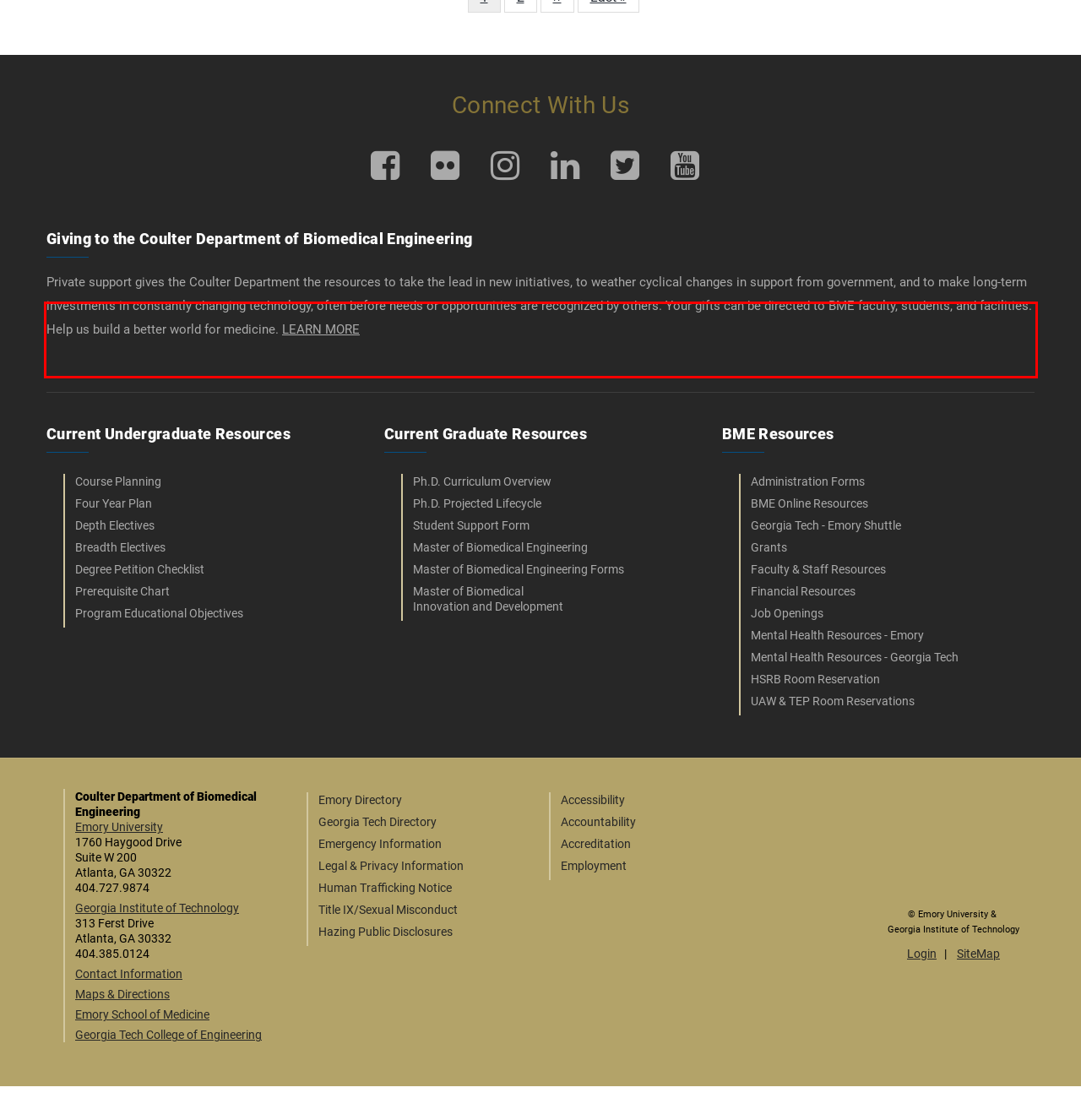Perform OCR on the text inside the red-bordered box in the provided screenshot and output the content.

Private support gives the Coulter Department the resources to take the lead in new initiatives, to weather cyclical changes in support from government, and to make long-term investments in constantly changing technology, often before needs or opportunities are recognized by others. Your gifts can be directed to BME faculty, students, and facilities. Help us build a better world for medicine. LEARN MORE